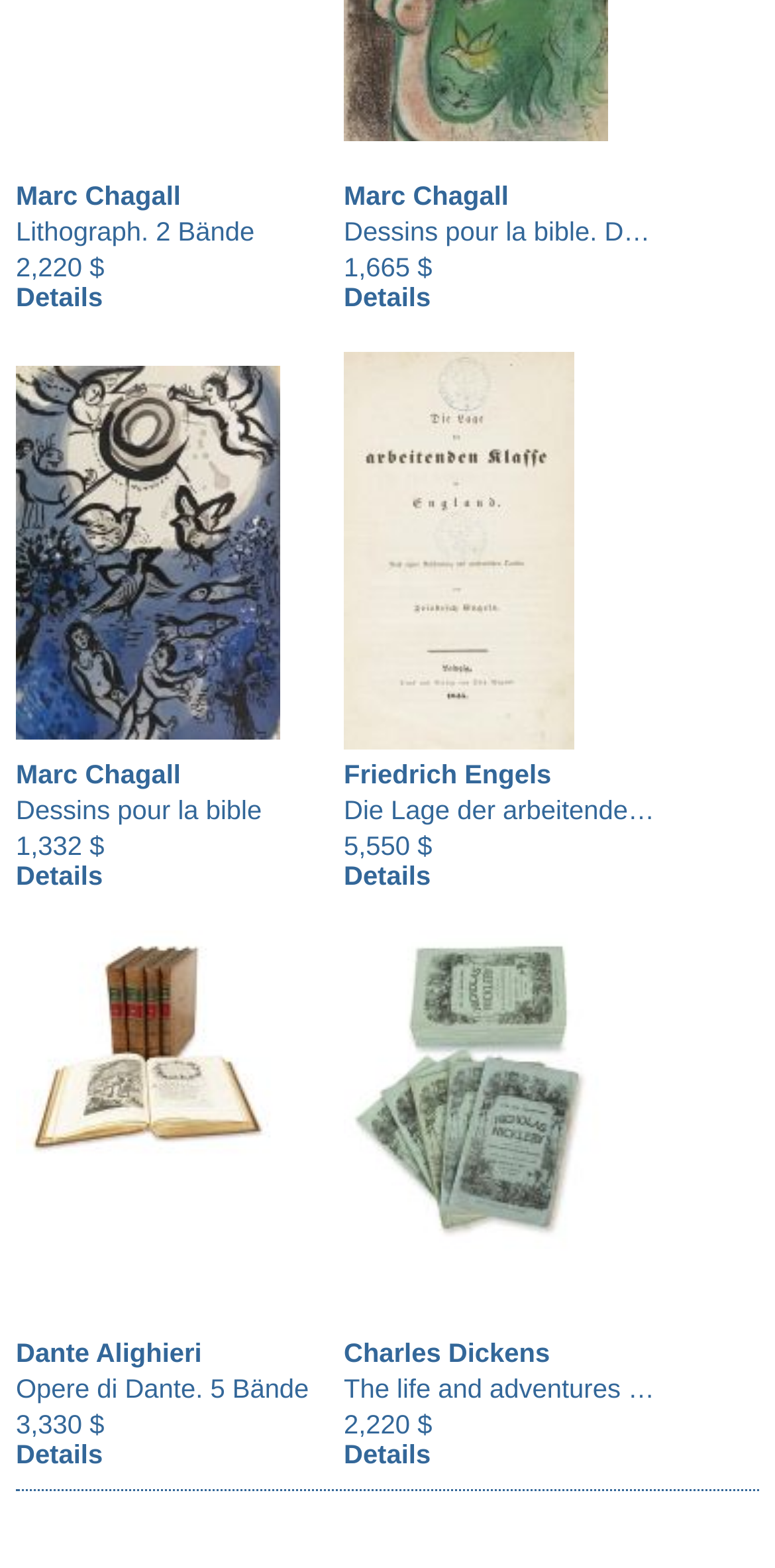Given the description "Marc Chagall", provide the bounding box coordinates of the corresponding UI element.

[0.021, 0.485, 0.233, 0.504]